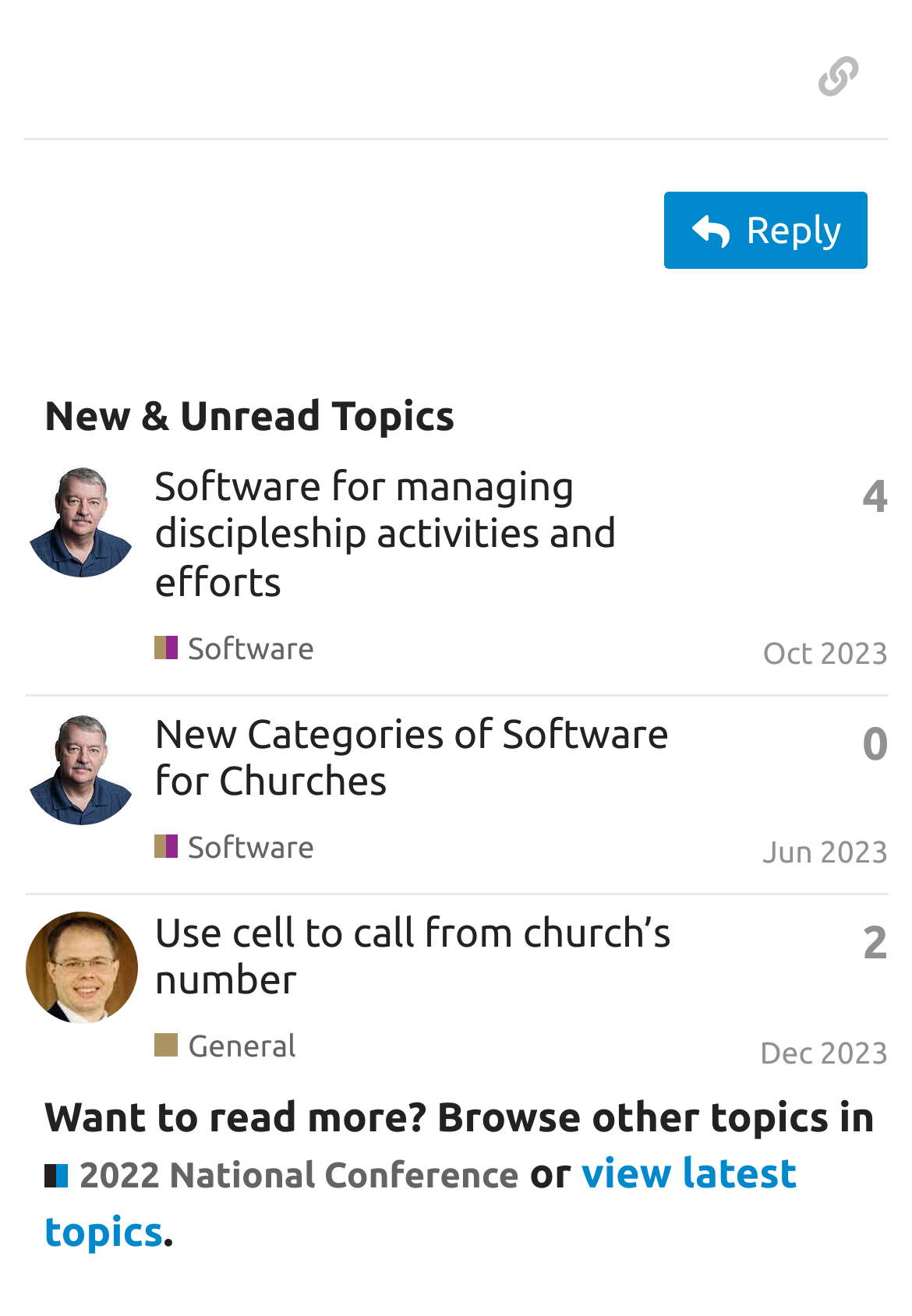Respond with a single word or phrase for the following question: 
What is the name of the conference mentioned?

2022 National Conference